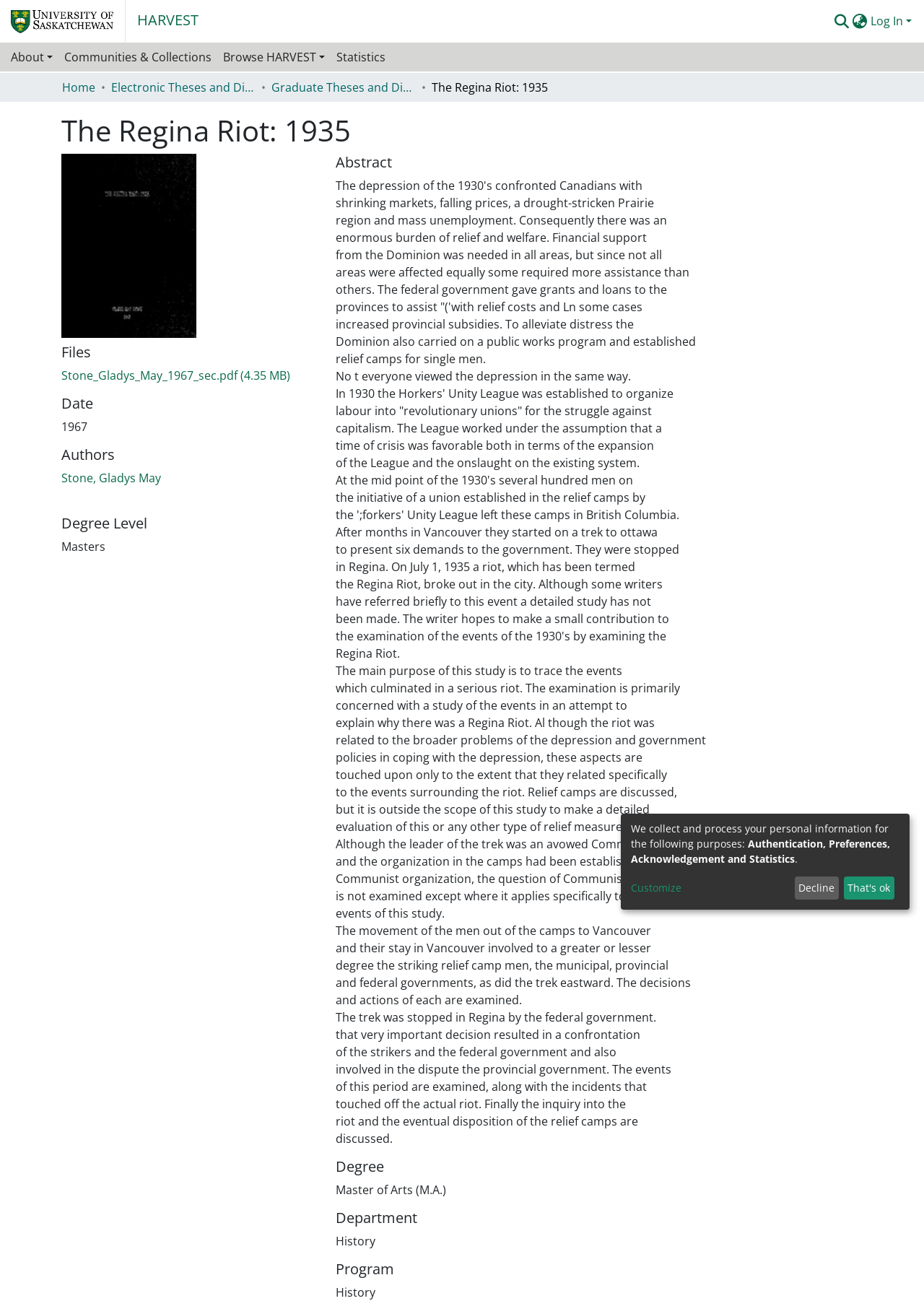What is the name of the repository?
Please use the visual content to give a single word or phrase answer.

HARVEST